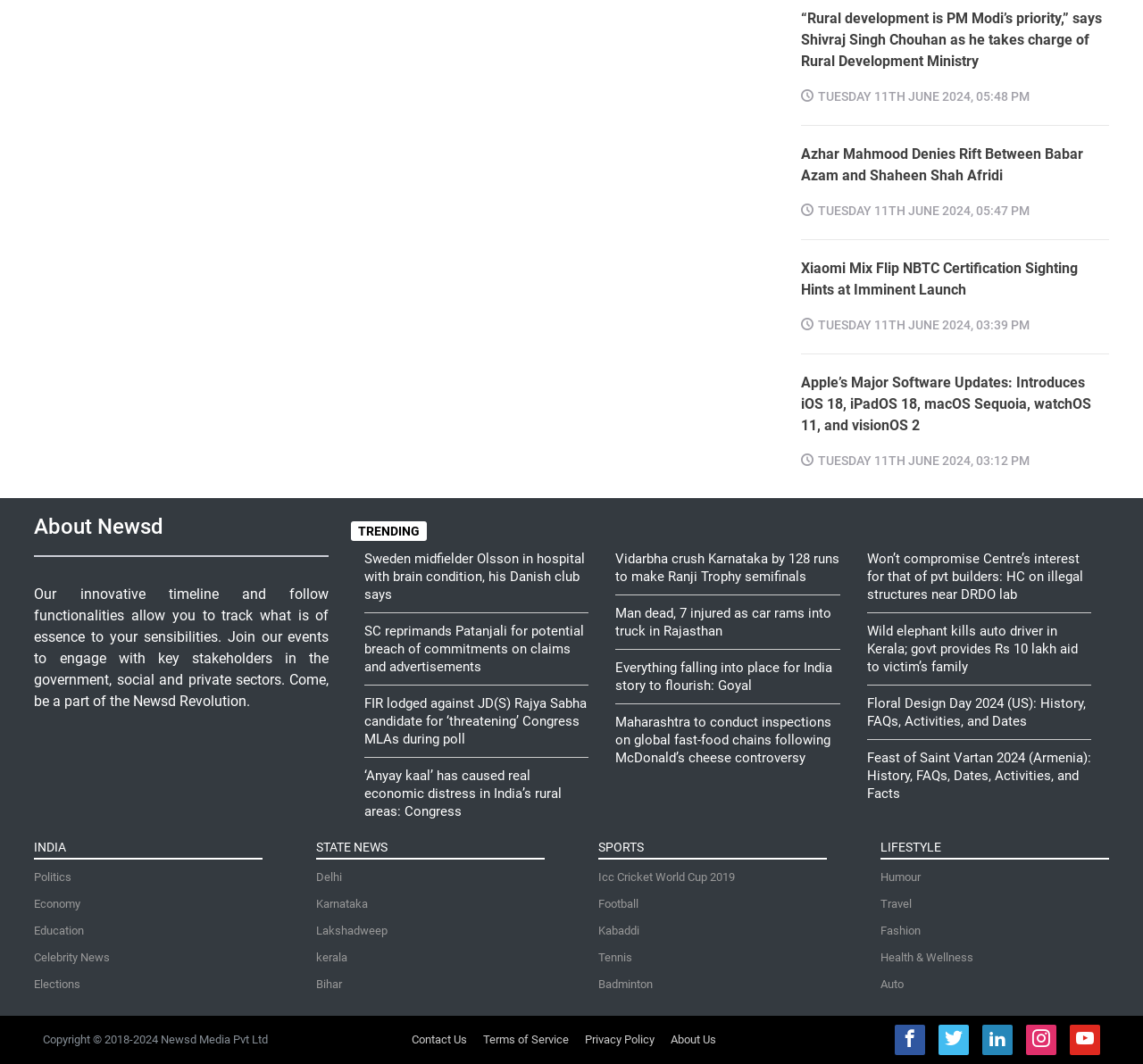What is the name of the company mentioned in the news article 'Xiaomi Mix Flip NBTC Certification Sighting Hints at Imminent Launch'?
Based on the image, give a concise answer in the form of a single word or short phrase.

Xiaomi